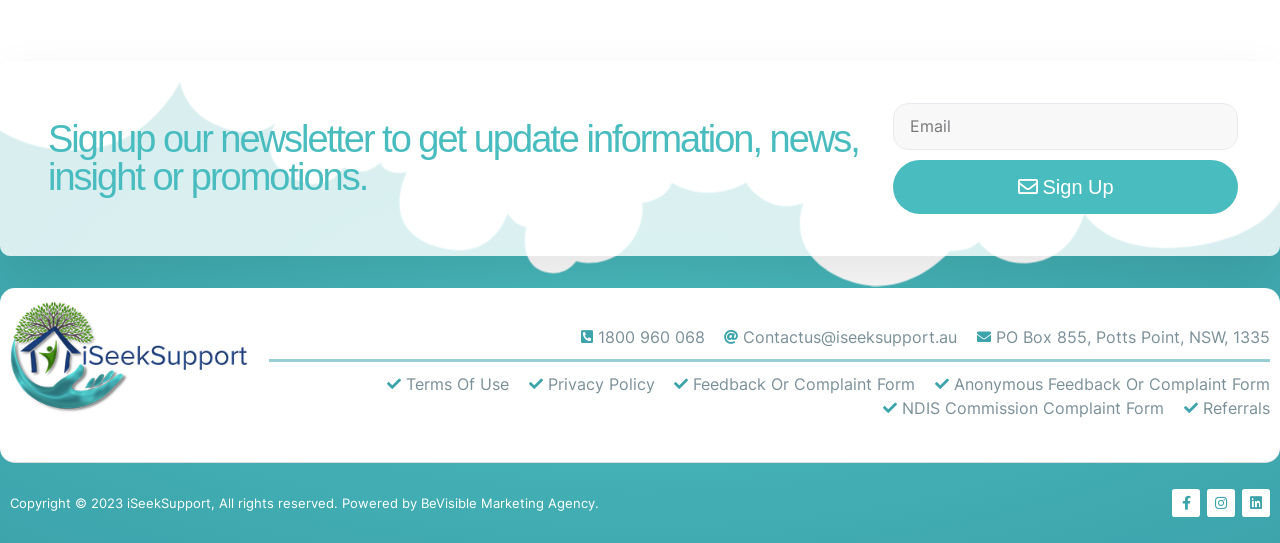Using the provided element description: "Facebook-f", determine the bounding box coordinates of the corresponding UI element in the screenshot.

[0.916, 0.9, 0.938, 0.952]